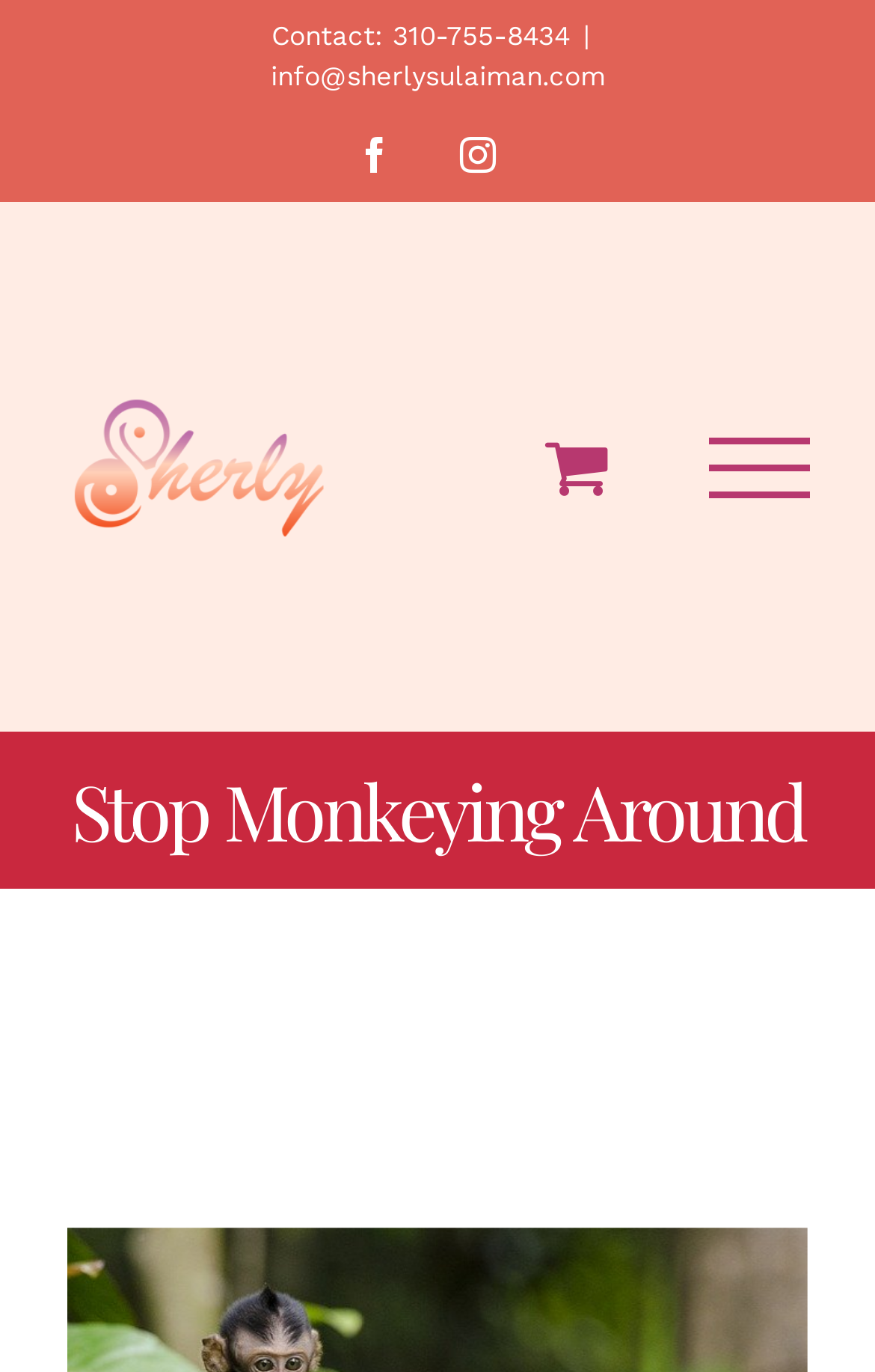Identify the bounding box coordinates for the UI element mentioned here: "info@sherlysulaiman.com". Provide the coordinates as four float values between 0 and 1, i.e., [left, top, right, bottom].

[0.309, 0.044, 0.691, 0.067]